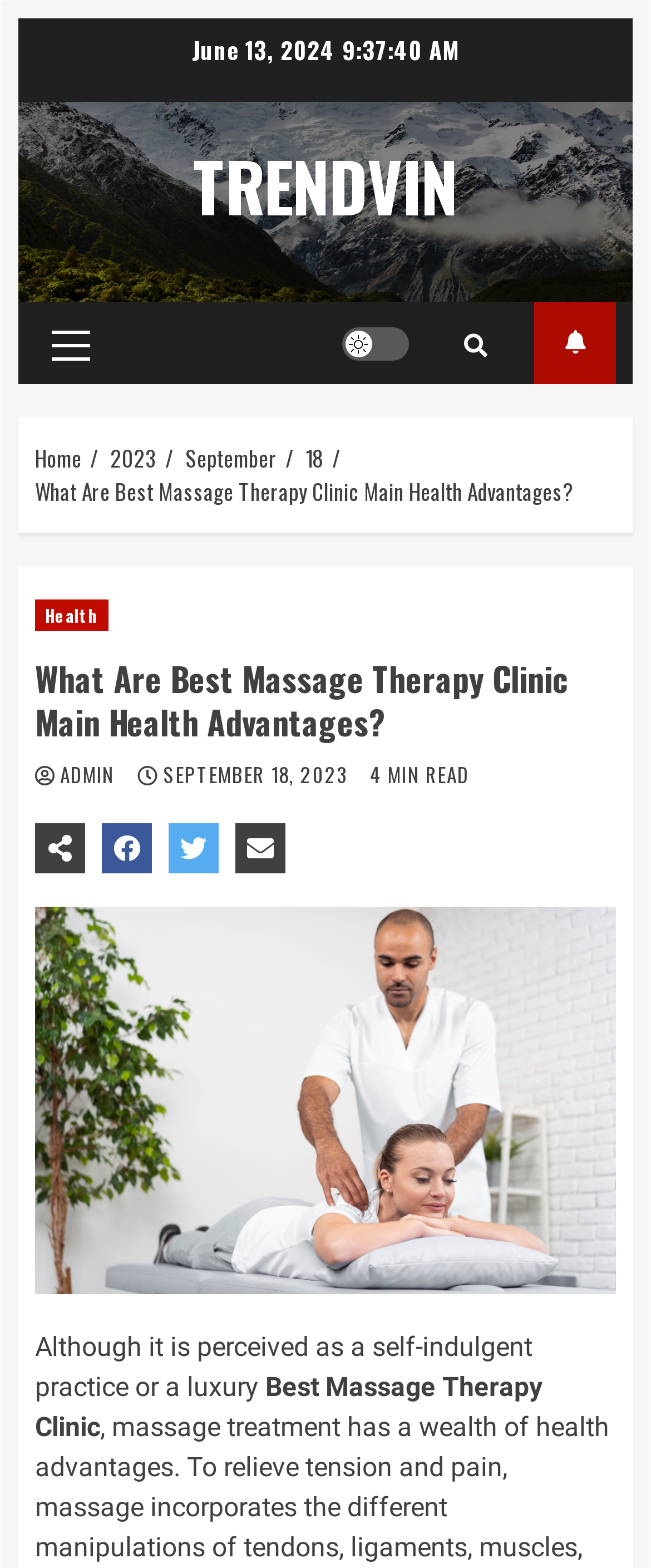Answer with a single word or phrase: 
What is the topic of the article?

Massage Therapy